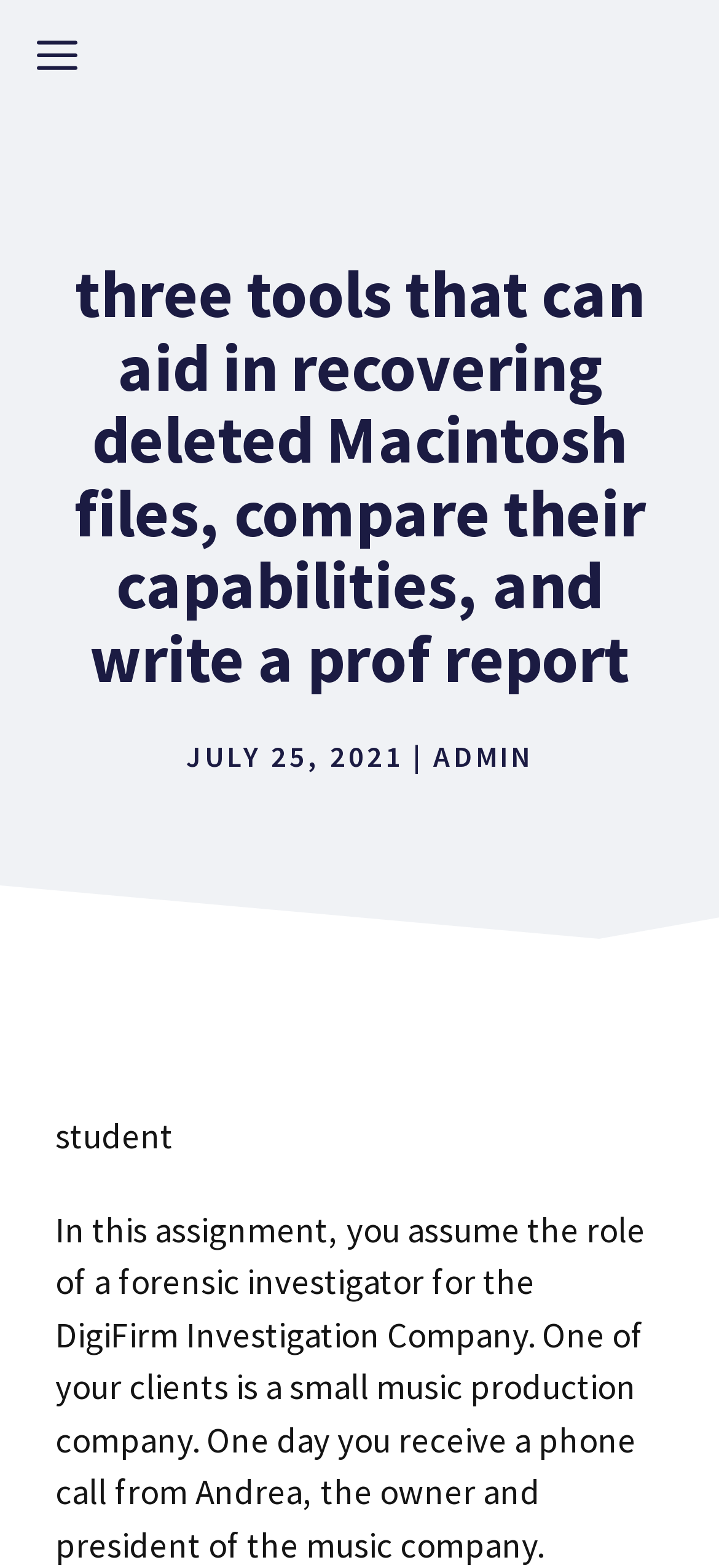What is the type of company that is a client of the forensic investigator?
Refer to the screenshot and answer in one word or phrase.

music production company